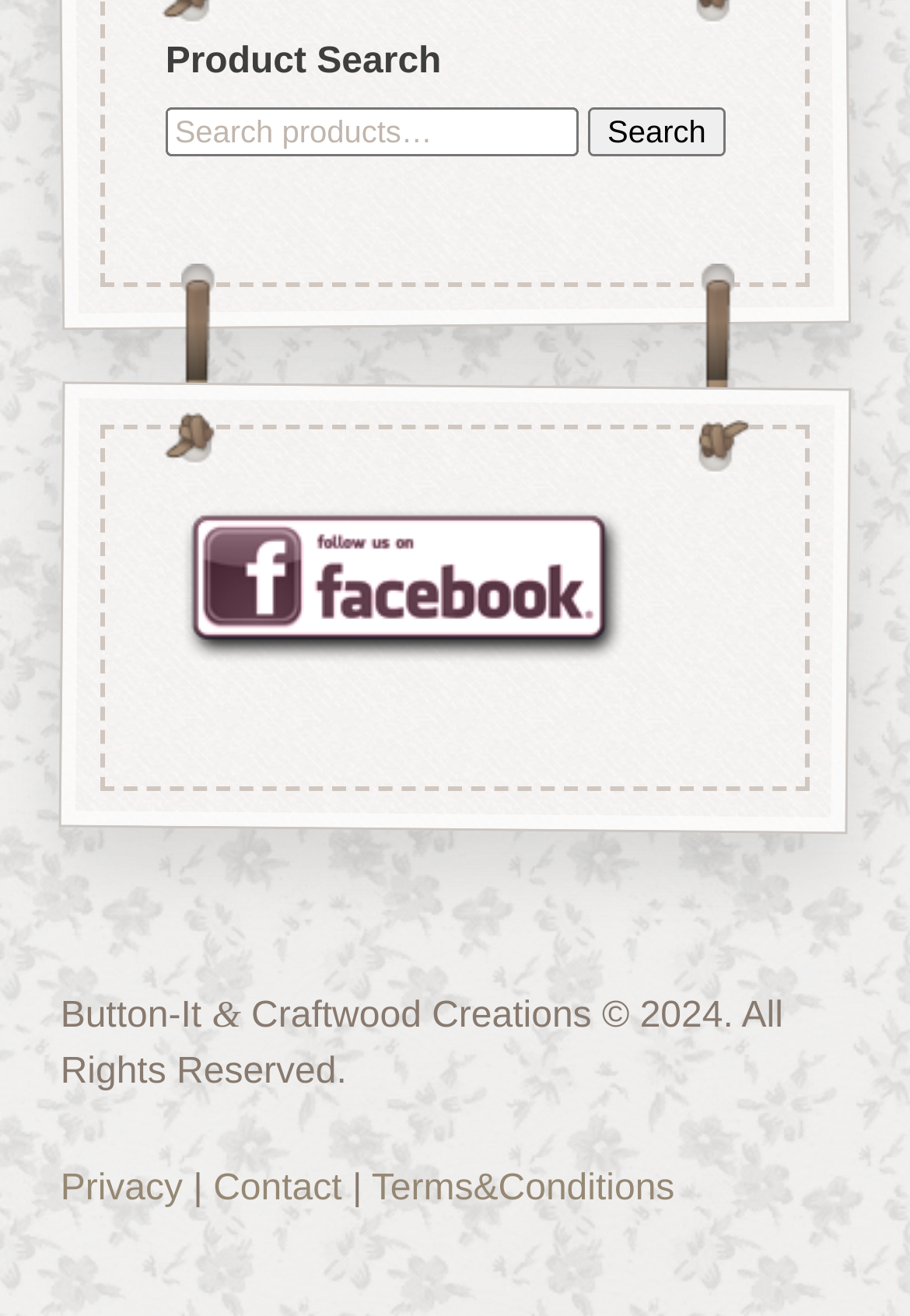Using a single word or phrase, answer the following question: 
What are the available links in the footer section?

Privacy, Contact, Terms&Conditions